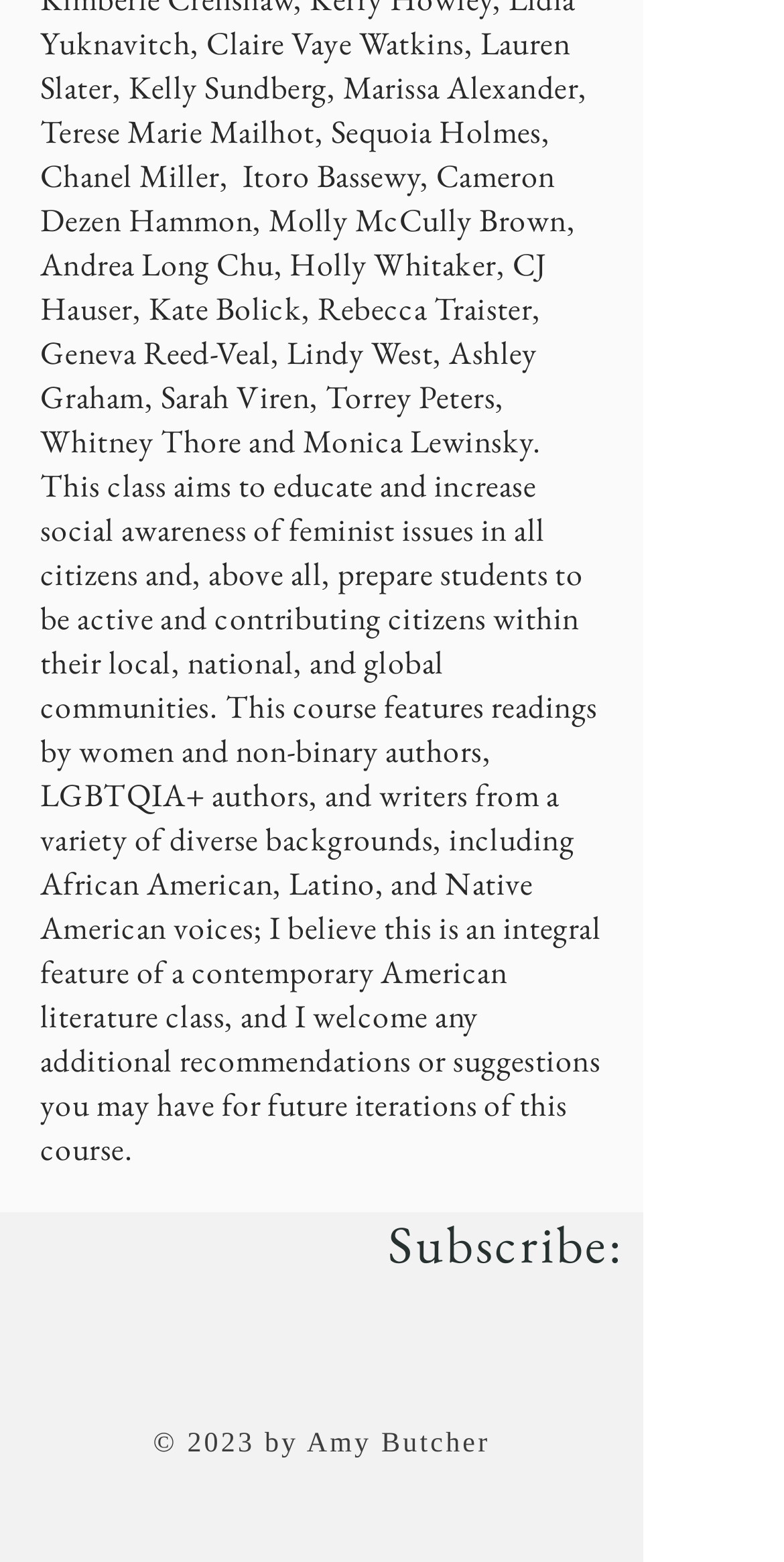What is the call-to-action above the iframe? Please answer the question using a single word or phrase based on the image.

Subscribe